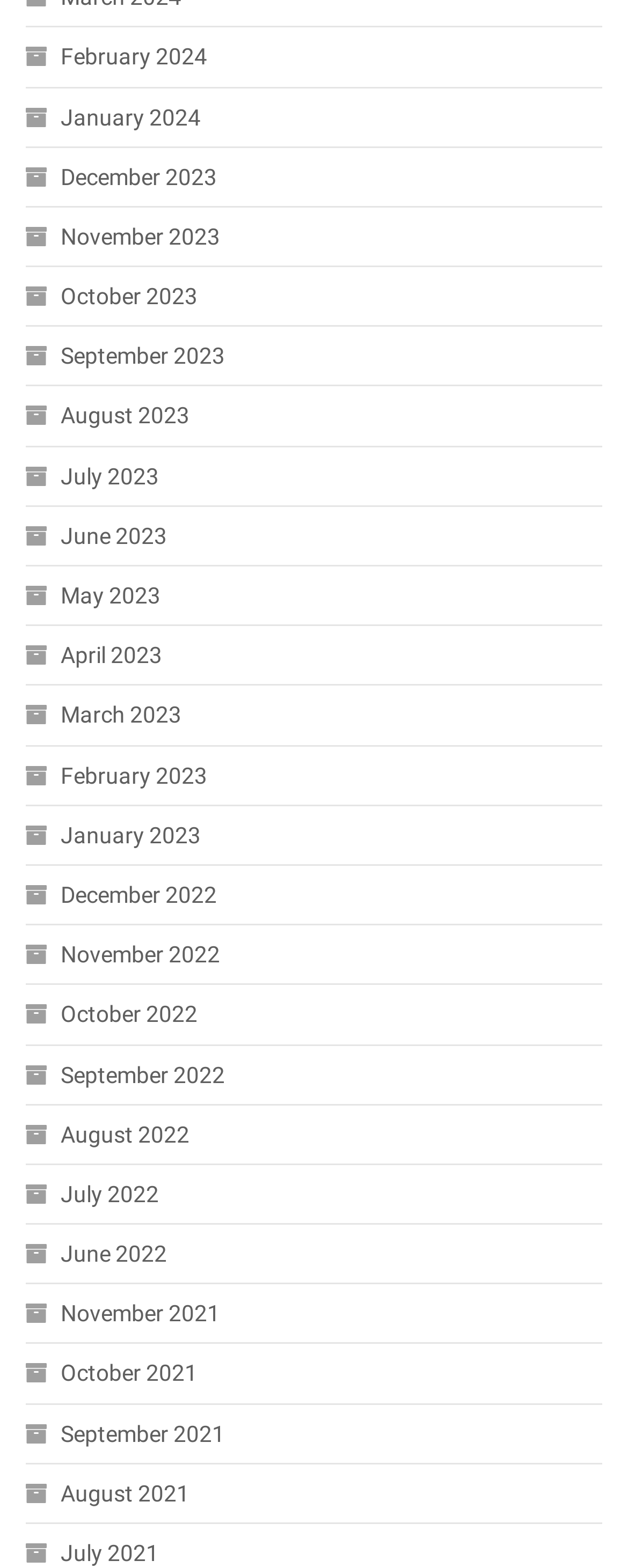How many months are available?
Respond with a short answer, either a single word or a phrase, based on the image.

24 months